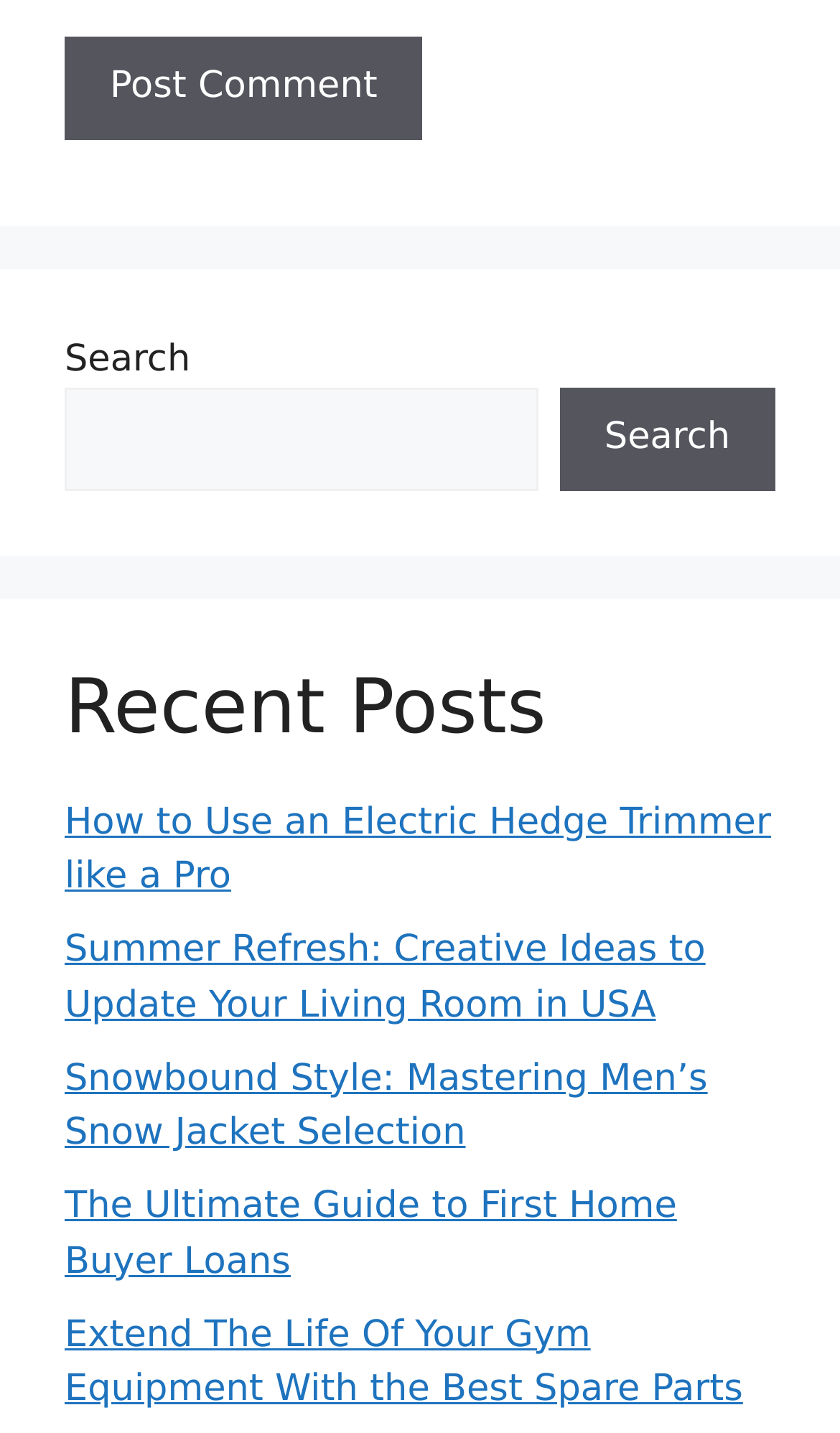Predict the bounding box coordinates of the area that should be clicked to accomplish the following instruction: "Search for something". The bounding box coordinates should consist of four float numbers between 0 and 1, i.e., [left, top, right, bottom].

[0.077, 0.271, 0.64, 0.342]